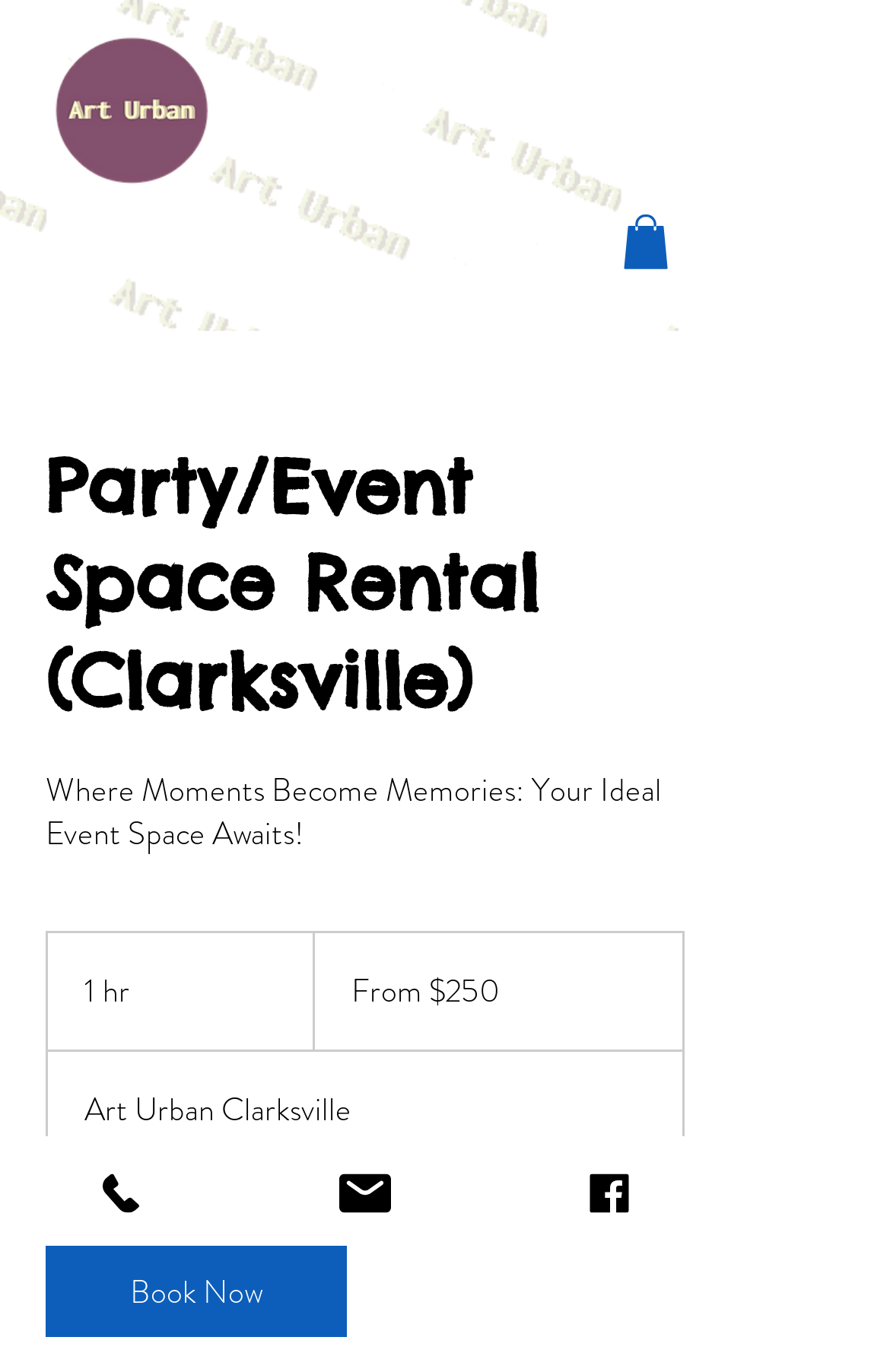Using the description "aria-label="Open navigation menu"", locate and provide the bounding box of the UI element.

[0.685, 0.053, 0.767, 0.105]